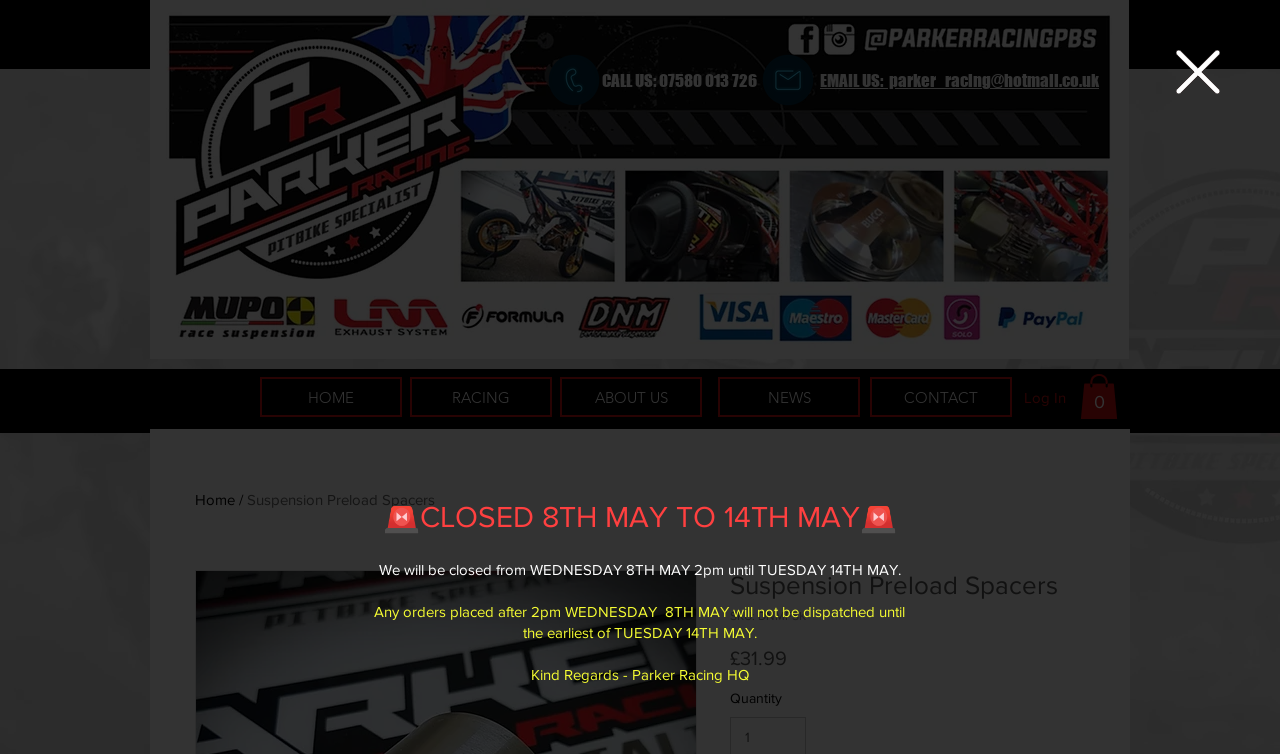Please find the bounding box coordinates of the clickable region needed to complete the following instruction: "Search the site". The bounding box coordinates must consist of four float numbers between 0 and 1, i.e., [left, top, right, bottom].

[0.656, 0.151, 0.858, 0.199]